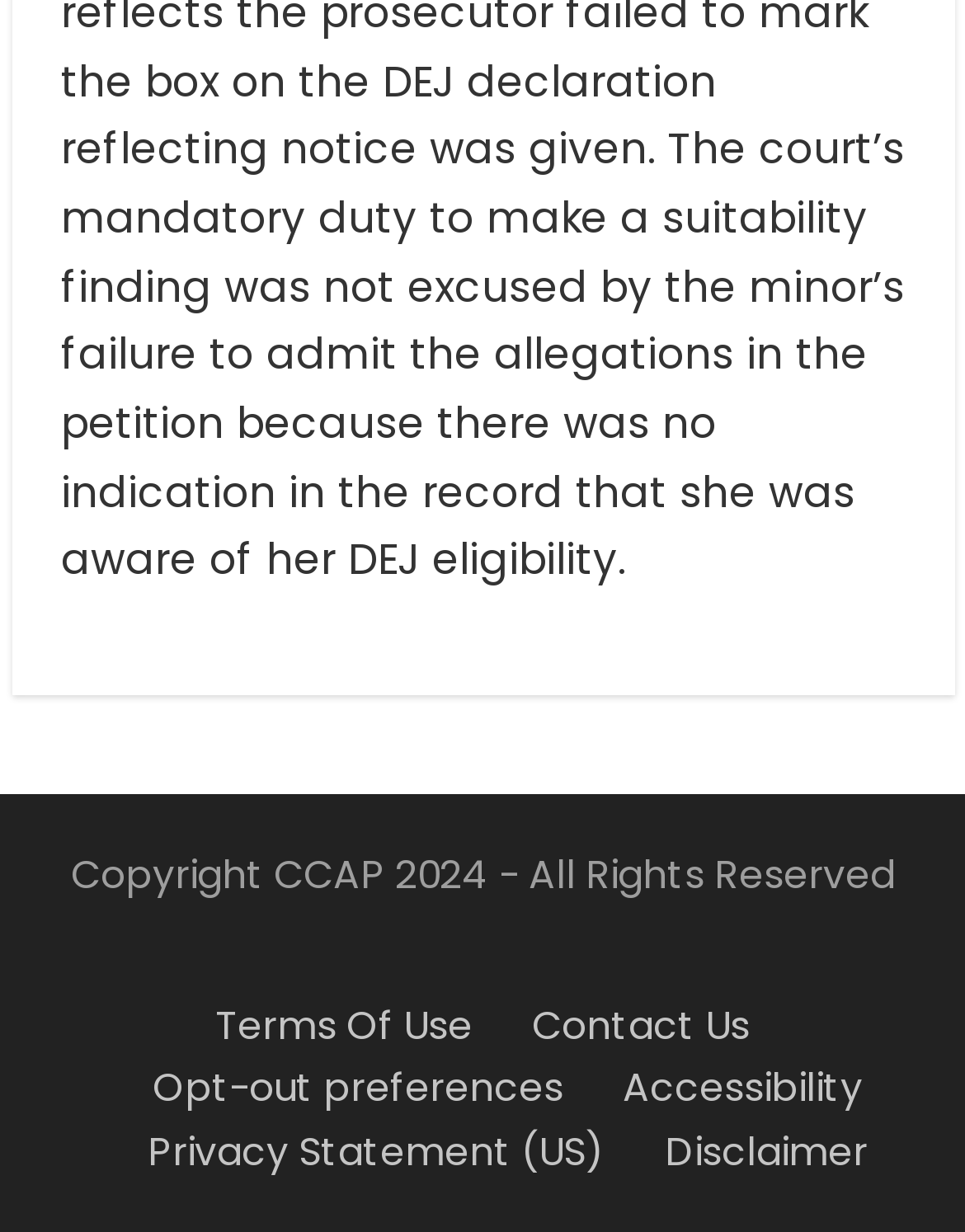What is the position of the 'Contact Us' link? Examine the screenshot and reply using just one word or a brief phrase.

Middle